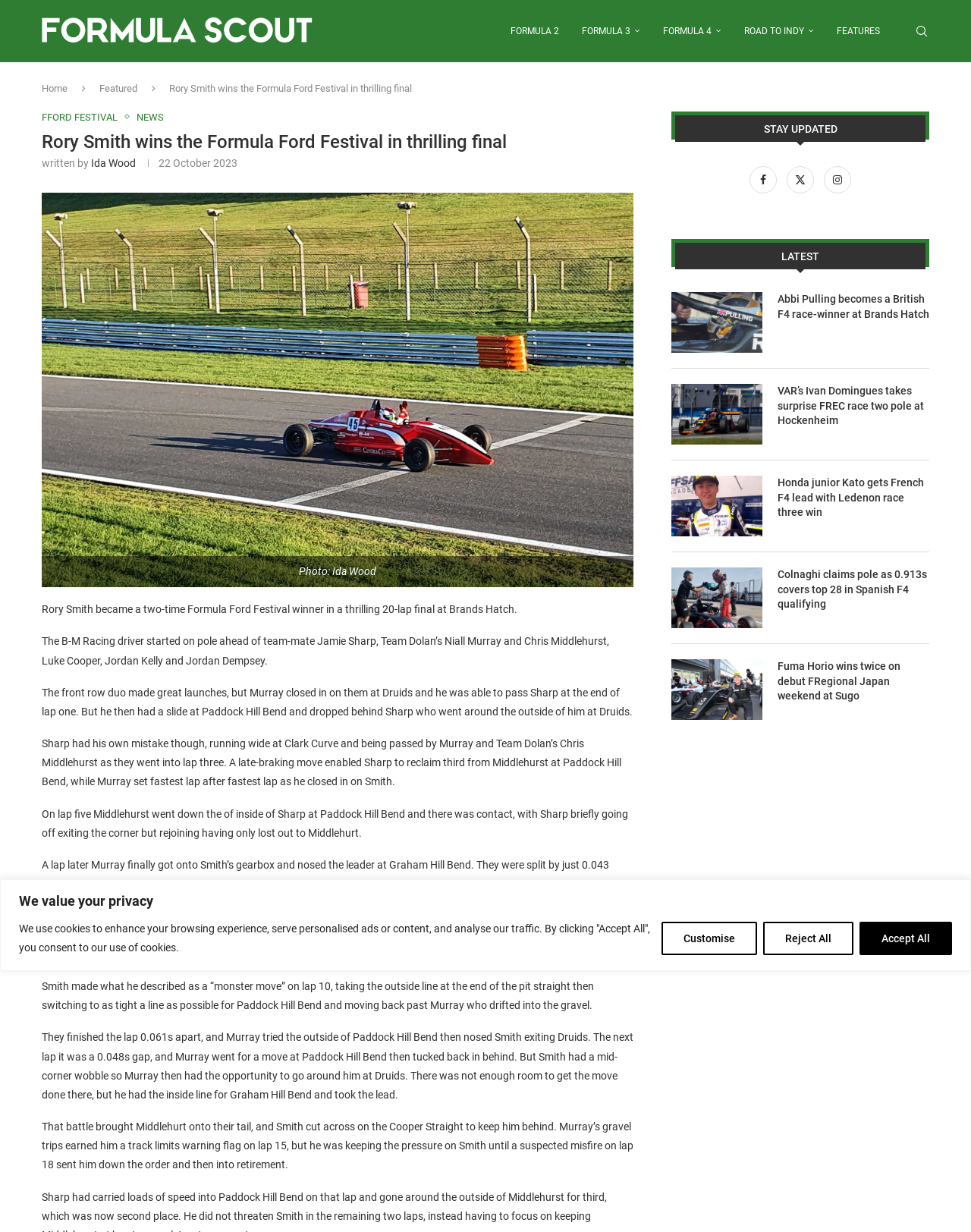How many social media platforms are listed in the 'STAY UPDATED' section?
Refer to the image and provide a one-word or short phrase answer.

3